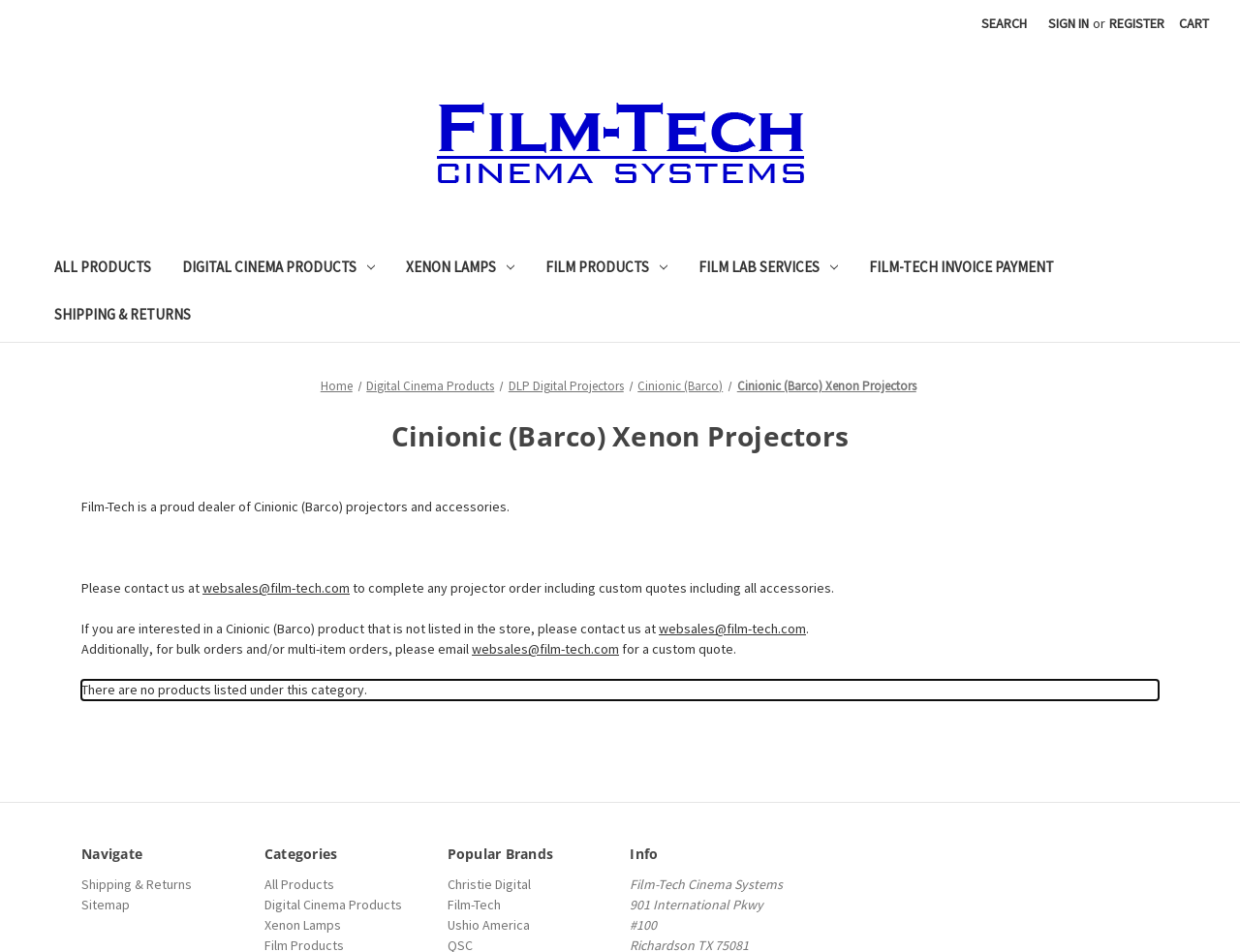Please locate and generate the primary heading on this webpage.

Cinionic (Barco) Xenon Projectors